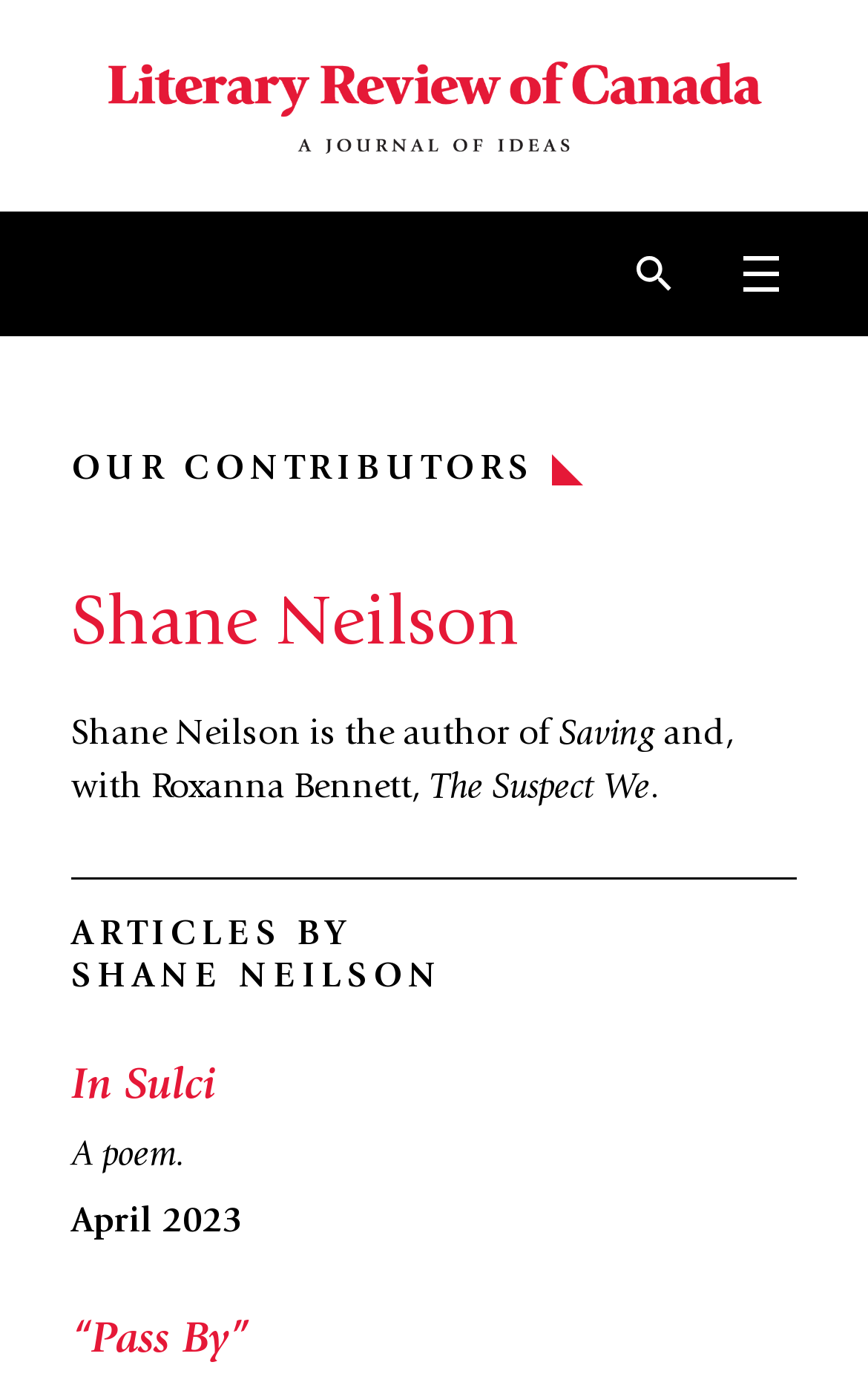What is the title of the first article?
From the image, provide a succinct answer in one word or a short phrase.

In Sulci